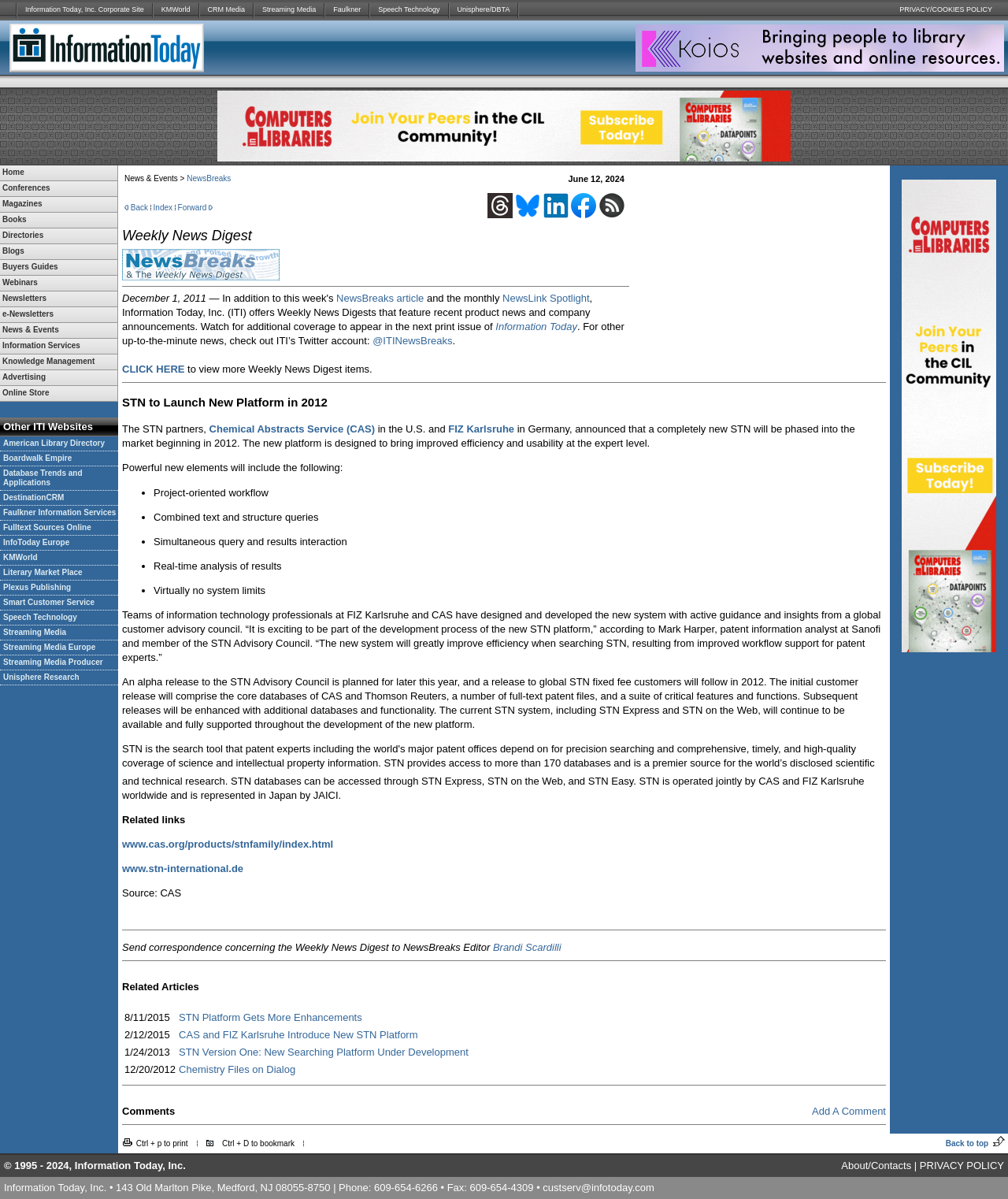Offer a comprehensive description of the webpage’s content and structure.

The webpage is divided into several sections. At the top, there is a row of links to various websites, including Information Today, Inc. Corporate Site, KMWorld, CRM Media, Streaming Media, Faulkner, Speech Technology, and Unisphere/DBTA. Each link is separated by a small image.

Below this row, there are three advertisements, each taking up a significant portion of the page. The first advertisement is an iframe, while the other two are links with images.

The main content of the page is a long list of links to various resources, including conferences, magazines, books, directories, blogs, buyers guides, webinars, newsletters, e-newsletters, news, events, information services, knowledge management, advertising, online stores, and other ITI websites. This list is organized into several tables and rows, with some links grouped together under headings.

At the very bottom of the page, there is a row of links to various resources, including home, conferences, magazines, books, directories, blogs, buyers guides, webinars, newsletters, e-newsletters, news, events, information services, knowledge management, advertising, online stores, and other ITI websites.